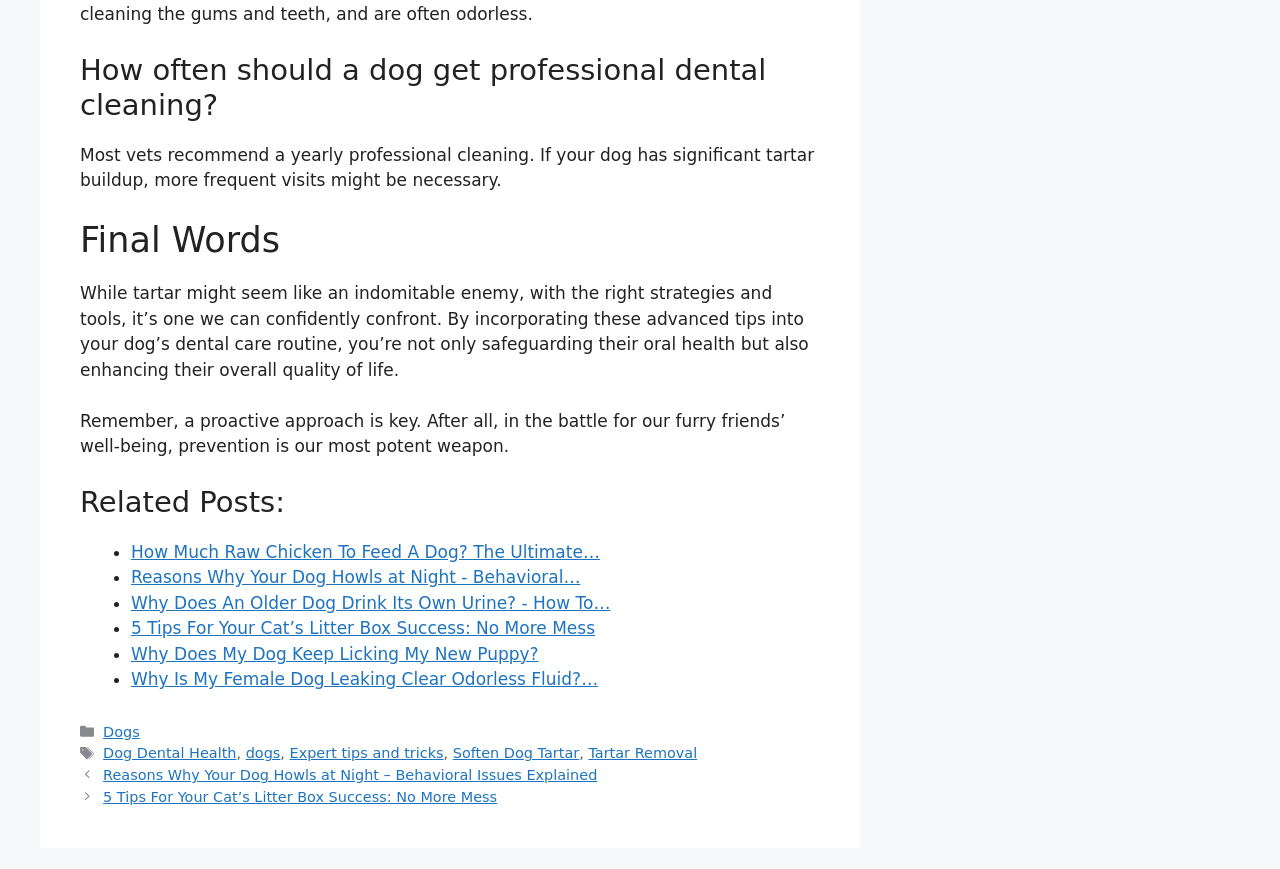Identify the bounding box coordinates of the element to click to follow this instruction: 'Click on 'Posts''. Ensure the coordinates are four float values between 0 and 1, provided as [left, top, right, bottom].

[0.062, 0.88, 0.641, 0.93]